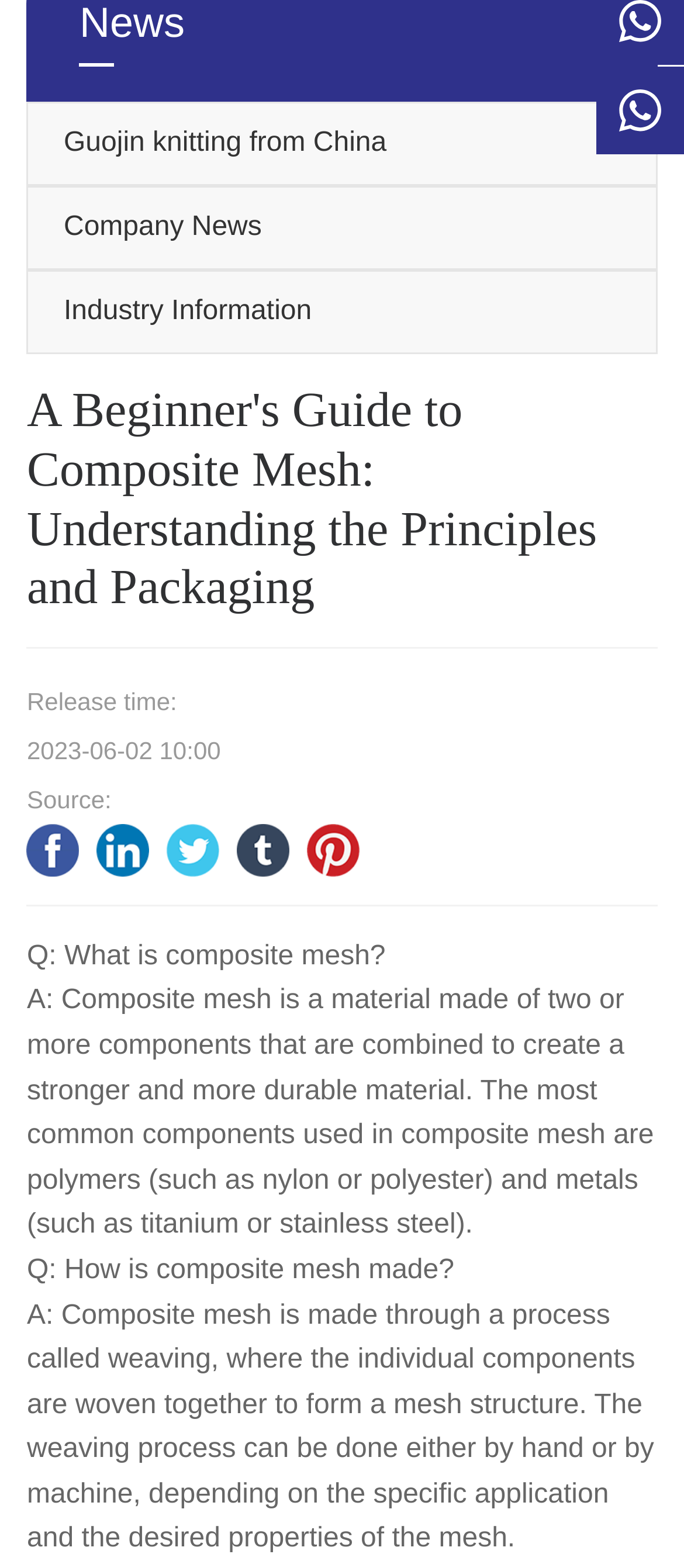Provide the bounding box for the UI element matching this description: "title="Linkedin"".

[0.142, 0.525, 0.219, 0.559]